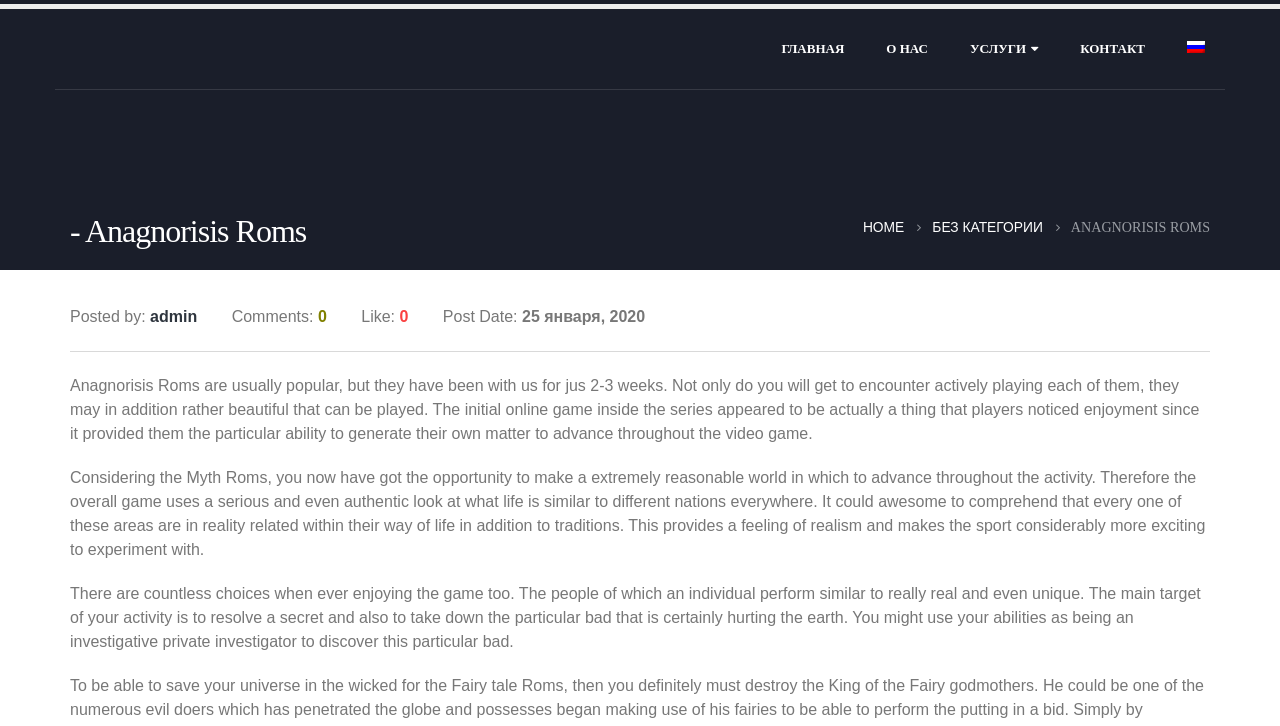Based on the element description, predict the bounding box coordinates (top-left x, top-left y, bottom-right x, bottom-right y) for the UI element in the screenshot: Главная

[0.595, 0.006, 0.675, 0.123]